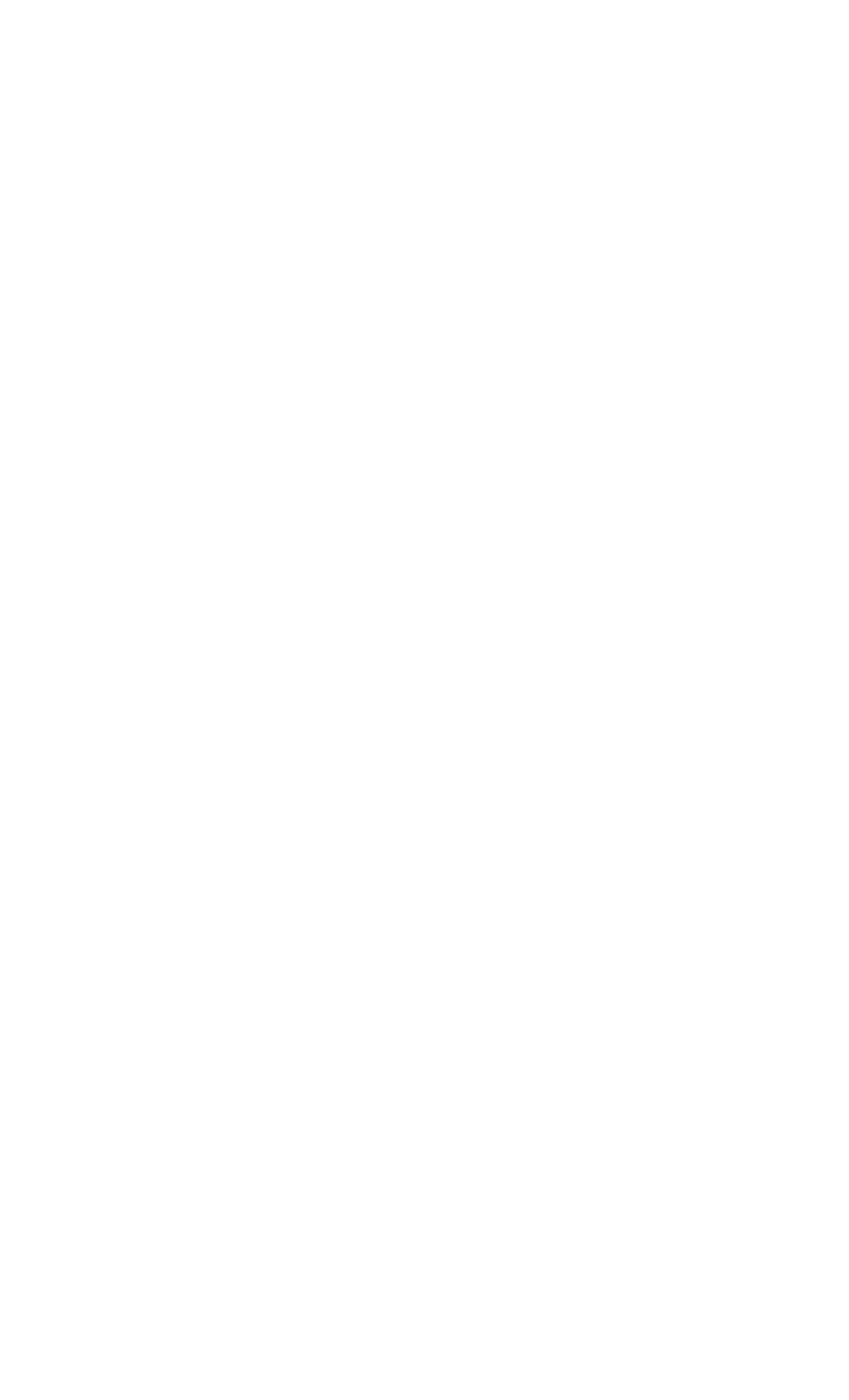Can you specify the bounding box coordinates for the region that should be clicked to fulfill this instruction: "Click the 'instagram' social media link".

[0.244, 0.824, 0.305, 0.863]